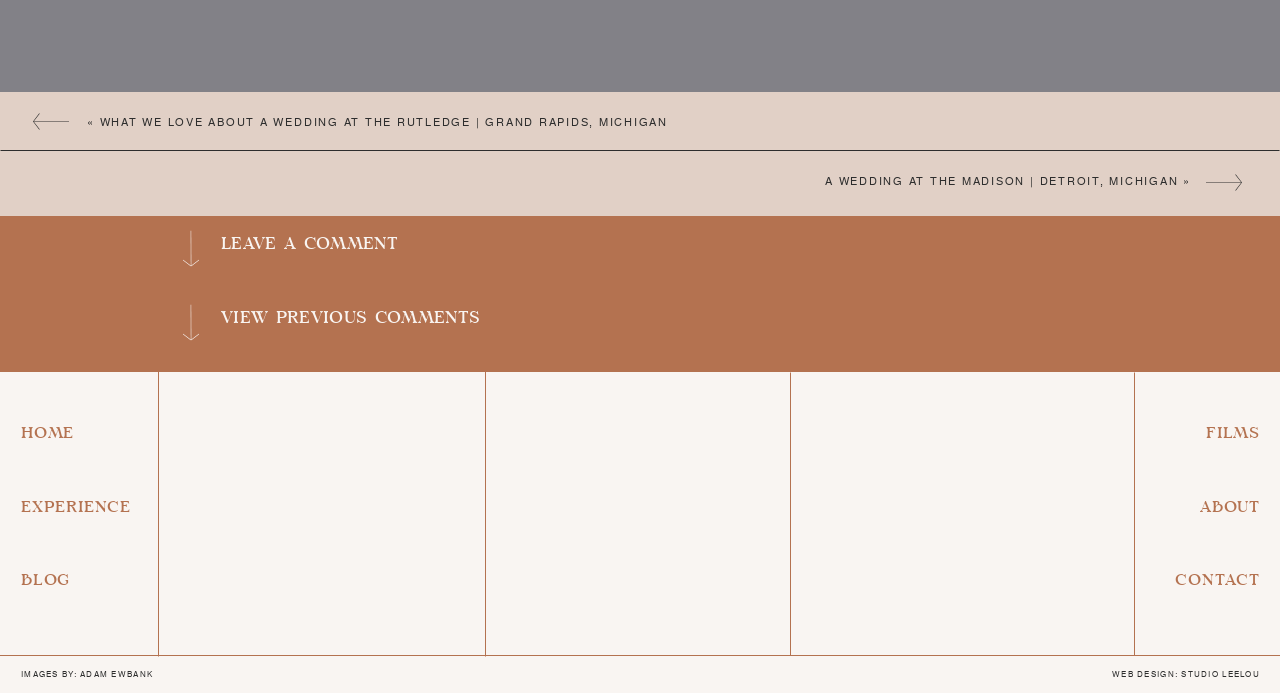Please identify the bounding box coordinates of the area that needs to be clicked to follow this instruction: "View previous comments".

[0.173, 0.443, 0.422, 0.486]